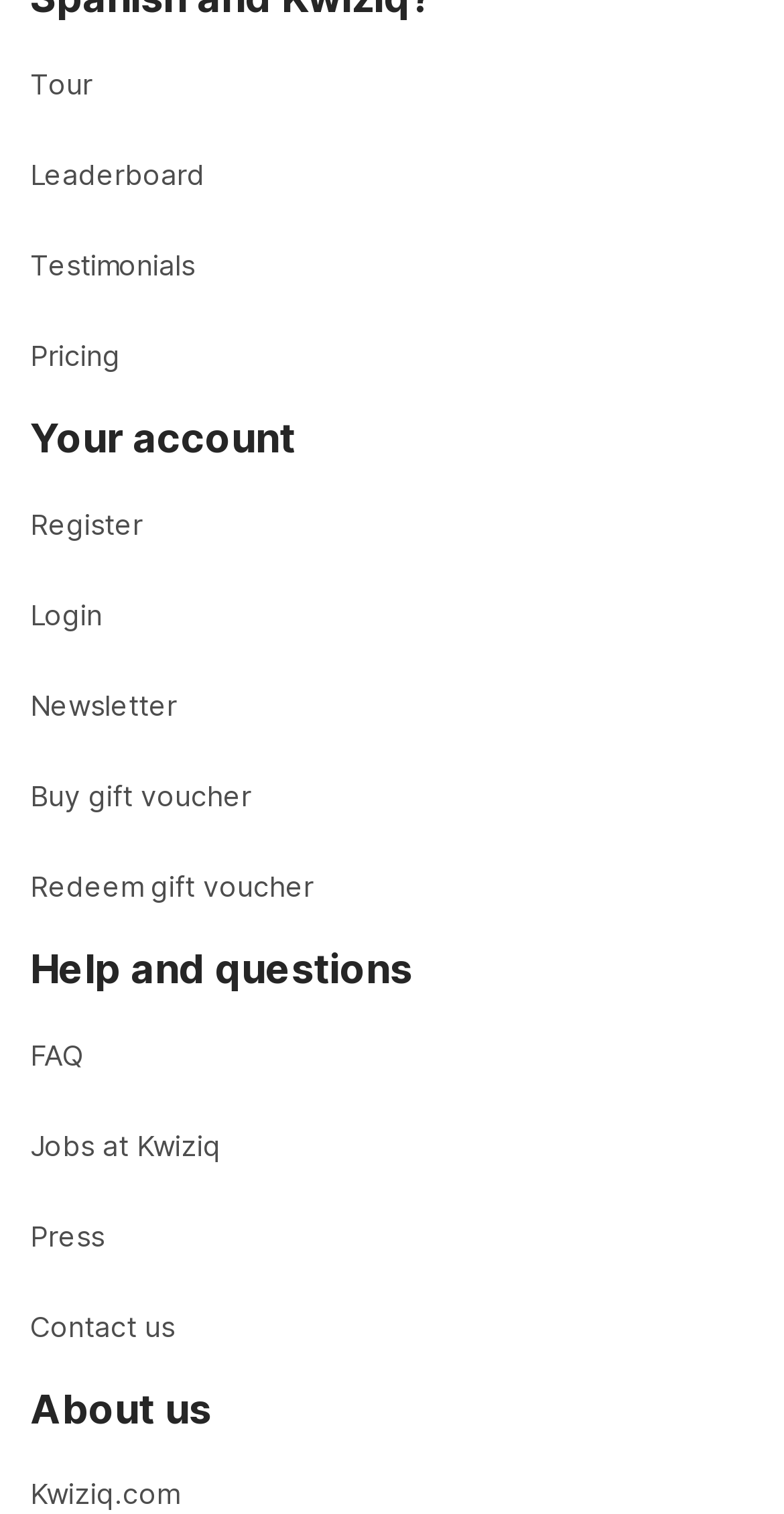Specify the bounding box coordinates of the element's area that should be clicked to execute the given instruction: "Visit the 'Comodo Forum' page". The coordinates should be four float numbers between 0 and 1, i.e., [left, top, right, bottom].

None